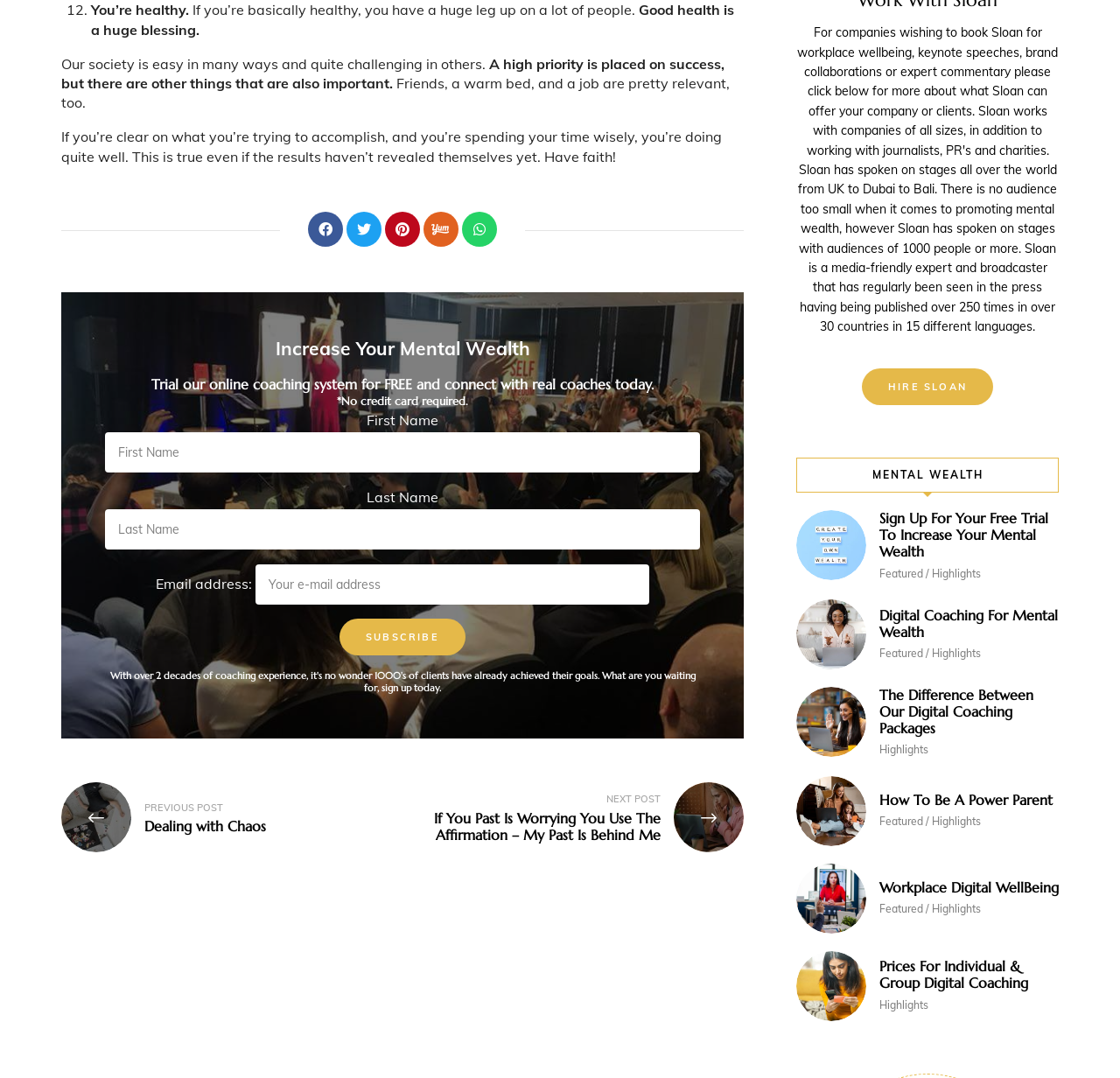Determine the bounding box for the UI element as described: "Previous postDealing with Chaos". The coordinates should be represented as four float numbers between 0 and 1, formatted as [left, top, right, bottom].

[0.055, 0.726, 0.344, 0.791]